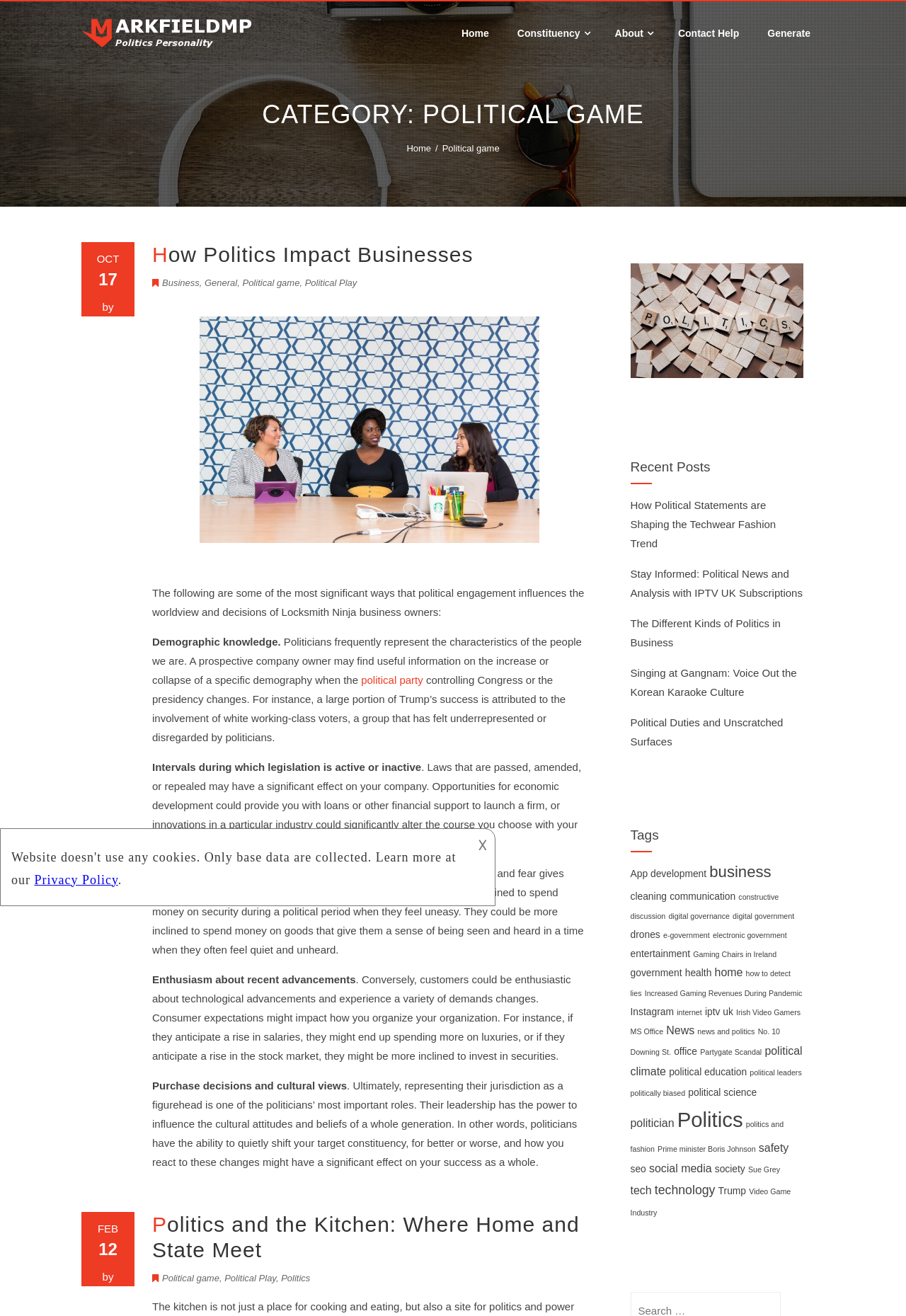What is the date of the article with the heading 'Politics and the Kitchen: Where Home and State Meet'?
Using the information from the image, give a concise answer in one word or a short phrase.

FEB 12